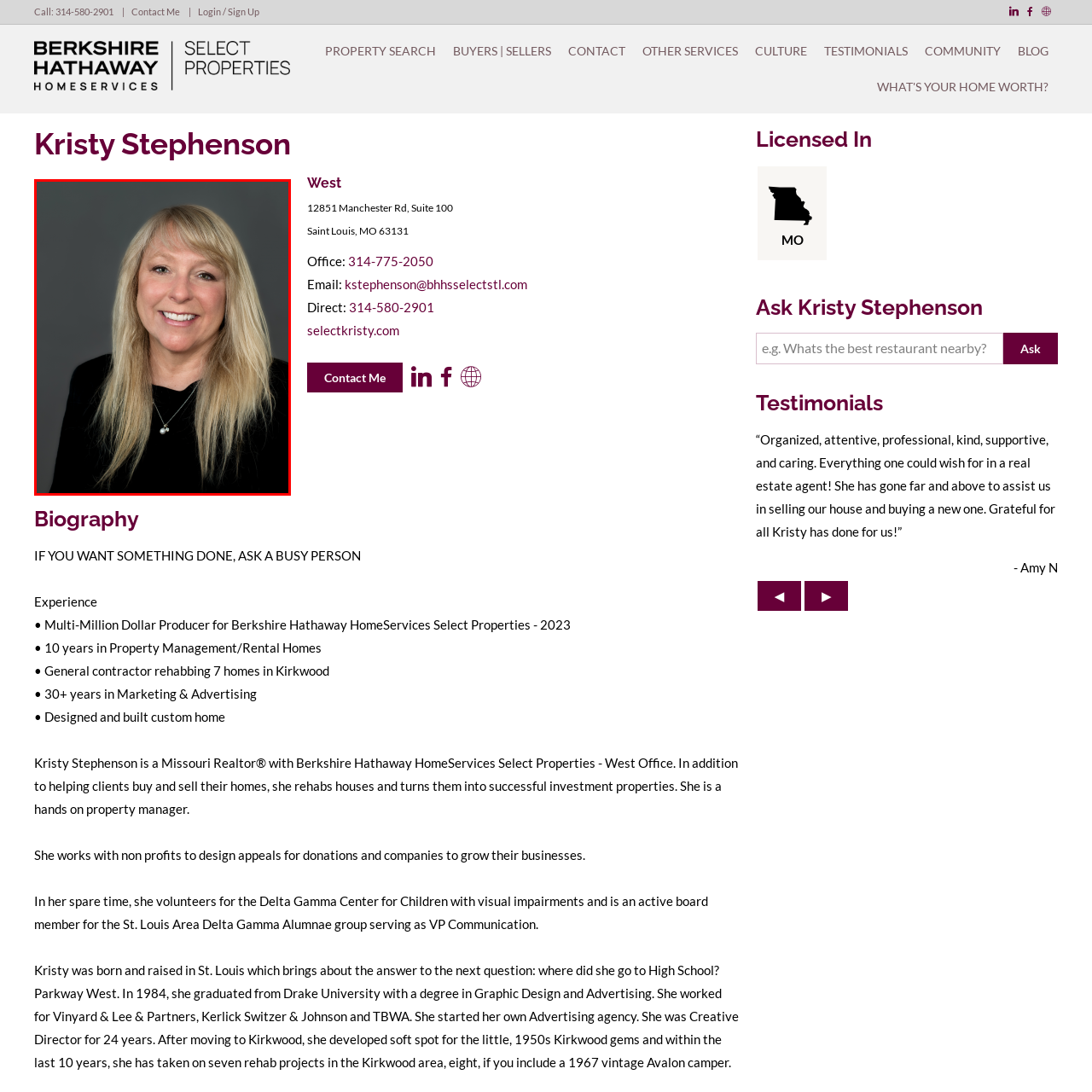Pay attention to the section outlined in red, What is the background color of the portrait? 
Reply with a single word or phrase.

Gray